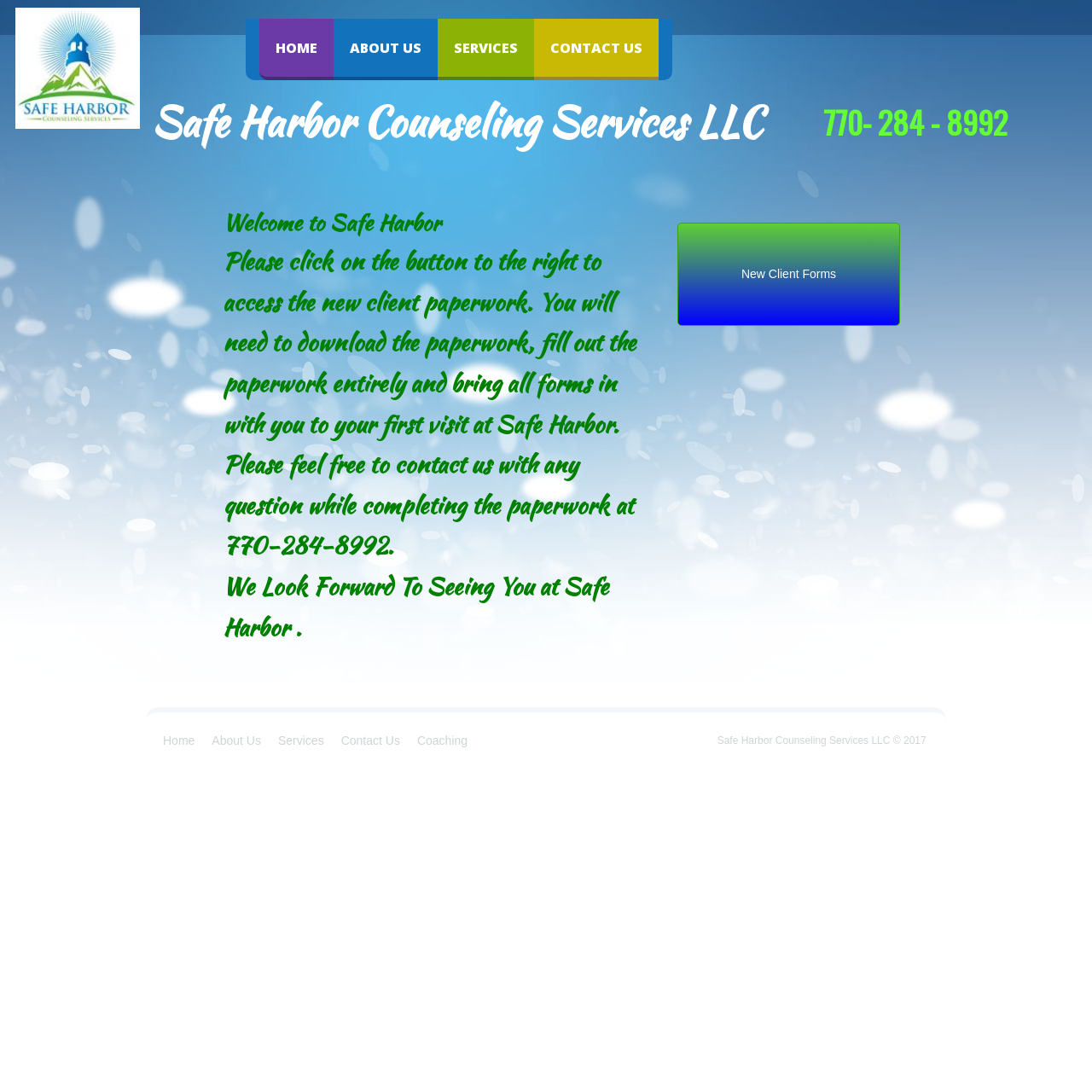Determine the bounding box coordinates of the section I need to click to execute the following instruction: "Click on Coaching". Provide the coordinates as four float numbers between 0 and 1, i.e., [left, top, right, bottom].

[0.374, 0.672, 0.436, 0.684]